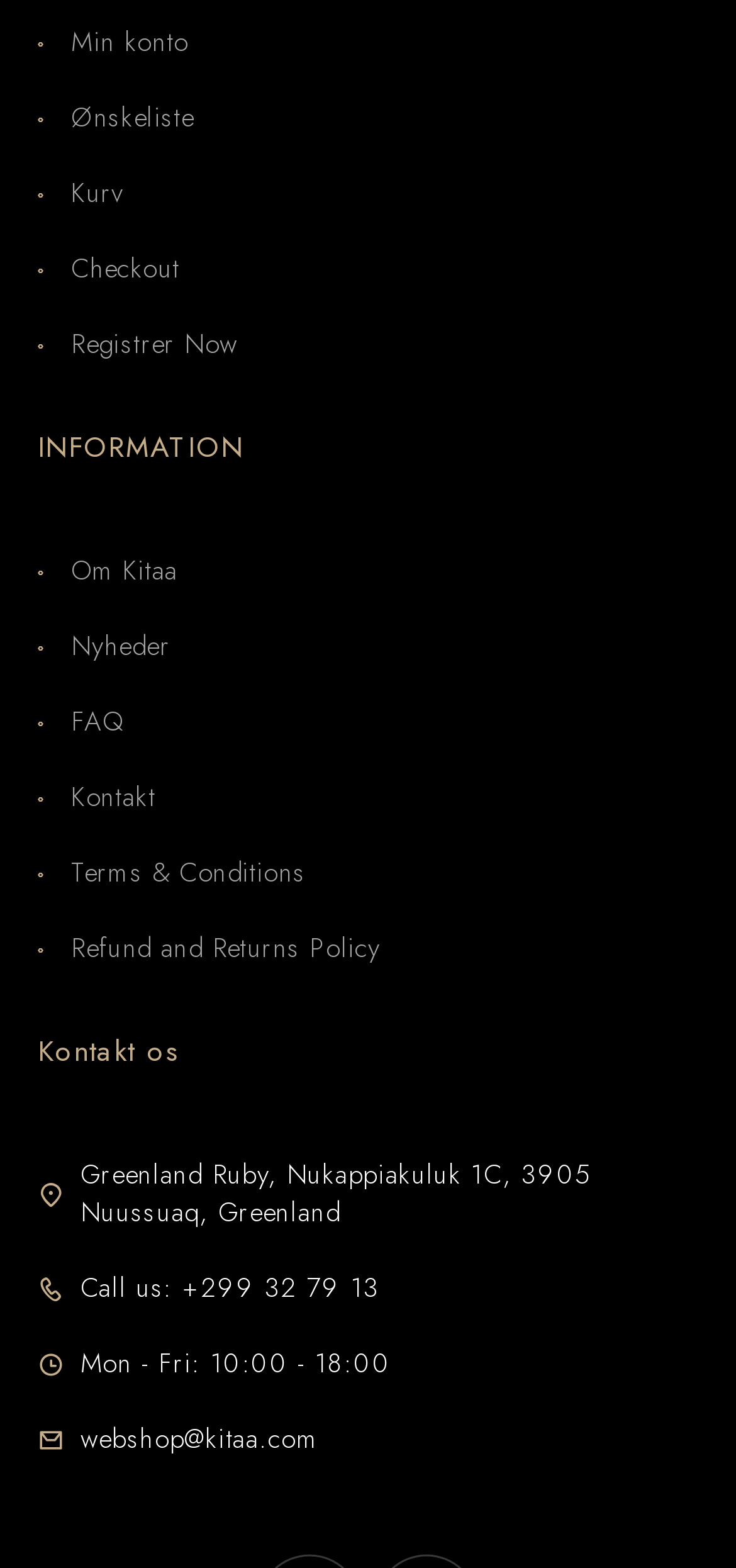Please identify the bounding box coordinates of the clickable area that will allow you to execute the instruction: "Send an email to customer service".

[0.051, 0.905, 0.949, 0.93]